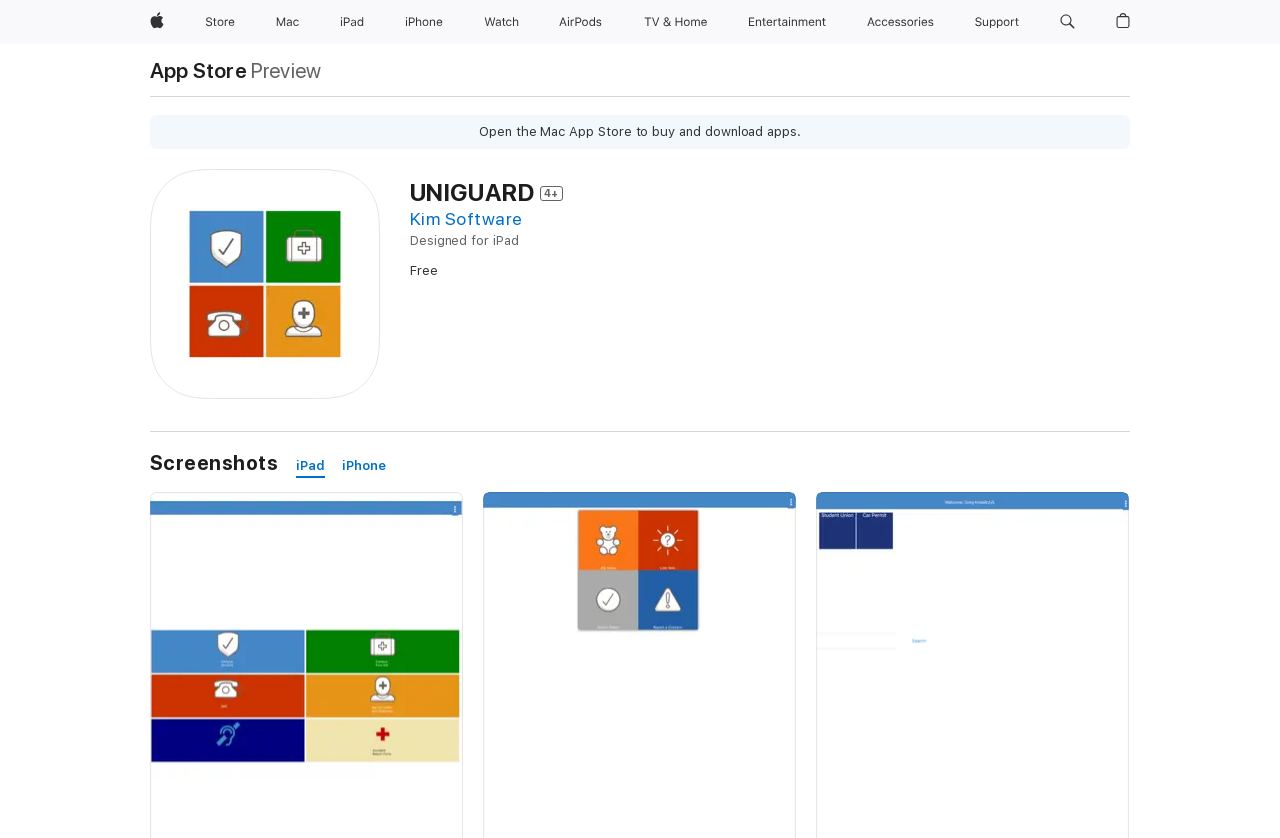Locate the bounding box coordinates of the clickable region necessary to complete the following instruction: "View iPad screenshots". Provide the coordinates in the format of four float numbers between 0 and 1, i.e., [left, top, right, bottom].

[0.231, 0.543, 0.254, 0.57]